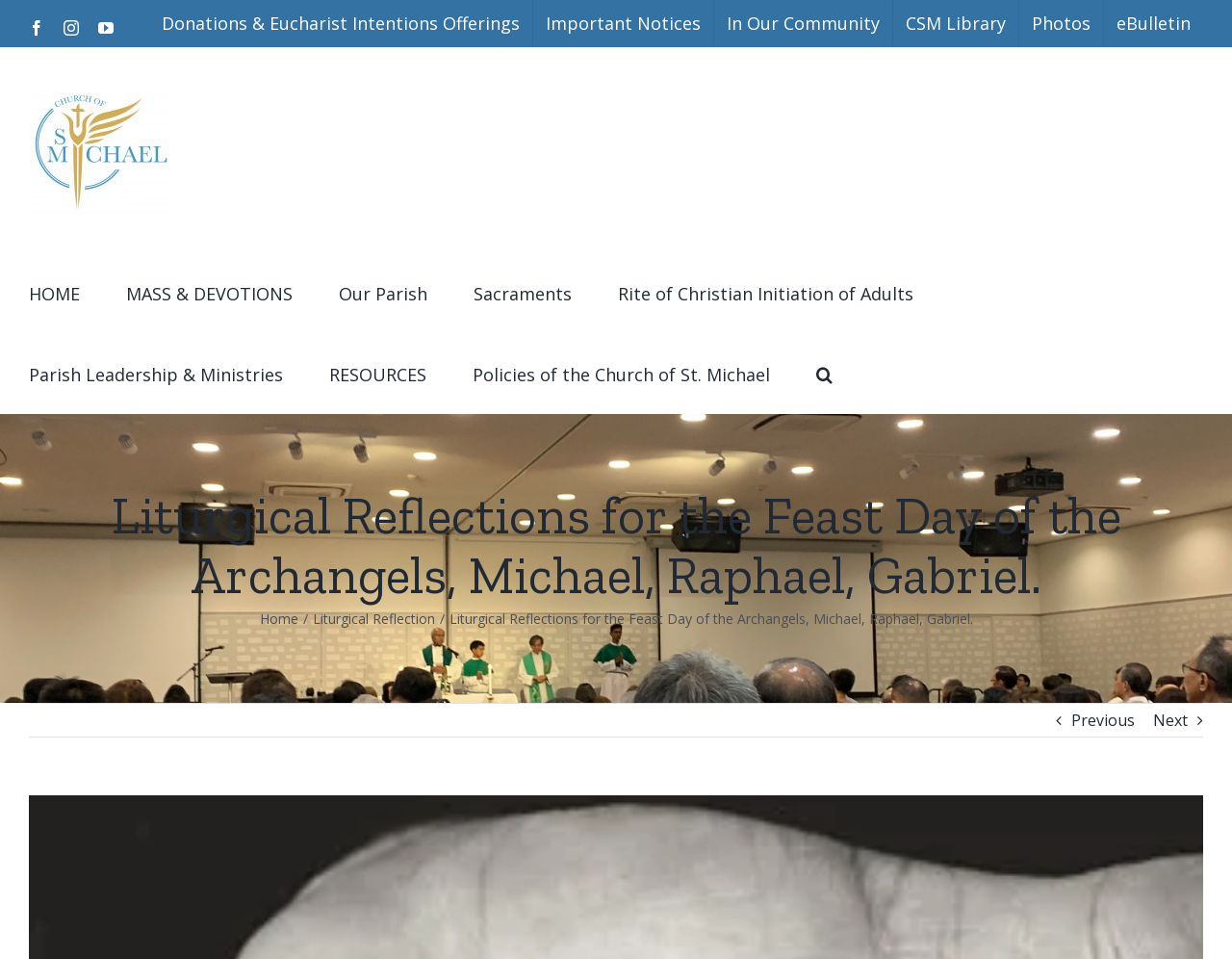Locate the bounding box coordinates of the area that needs to be clicked to fulfill the following instruction: "Search for something". The coordinates should be in the format of four float numbers between 0 and 1, namely [left, top, right, bottom].

[0.023, 0.271, 0.948, 0.321]